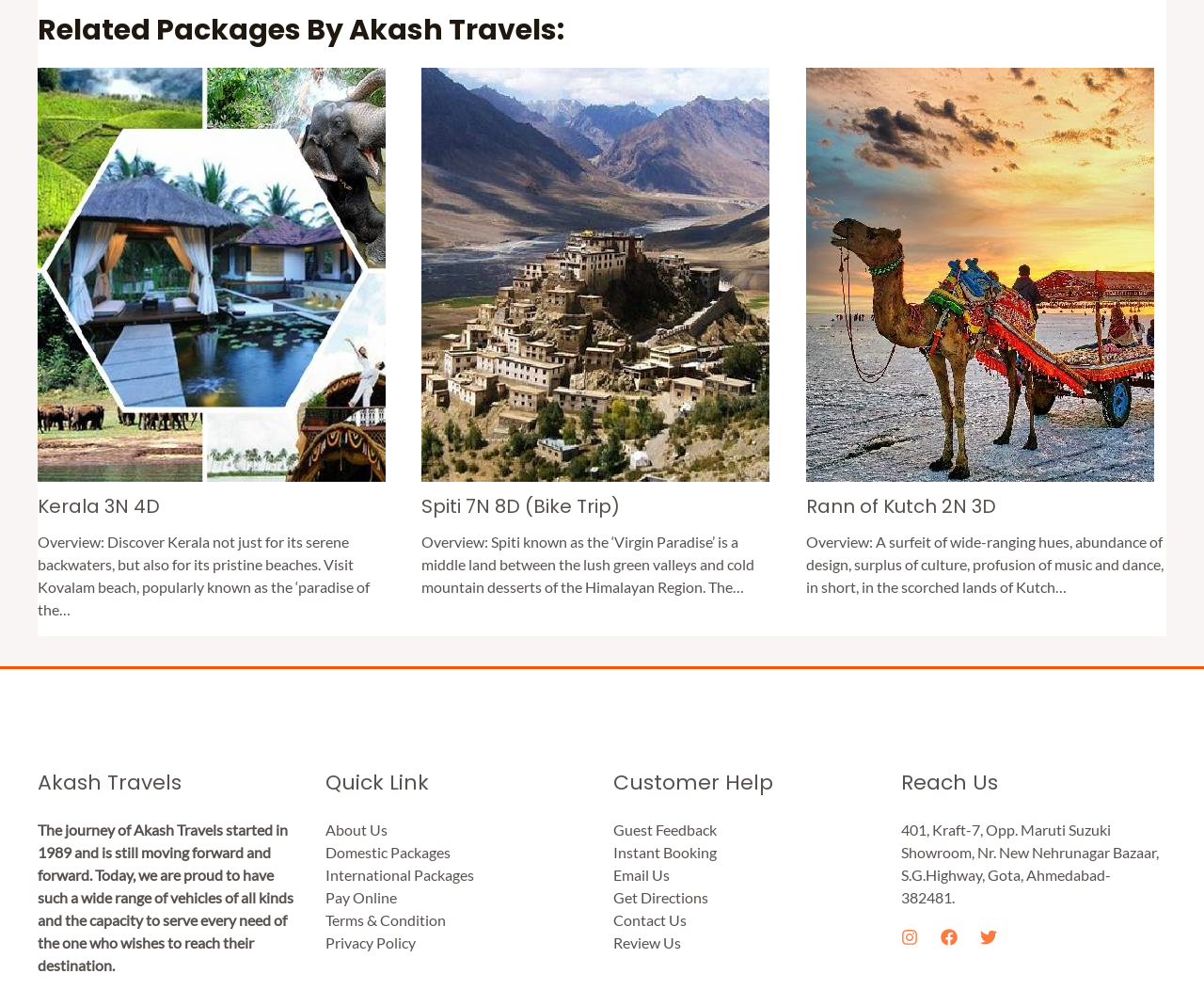Determine the bounding box coordinates of the UI element that matches the following description: "Guest Feedback". The coordinates should be four float numbers between 0 and 1 in the format [left, top, right, bottom].

[0.509, 0.829, 0.595, 0.847]